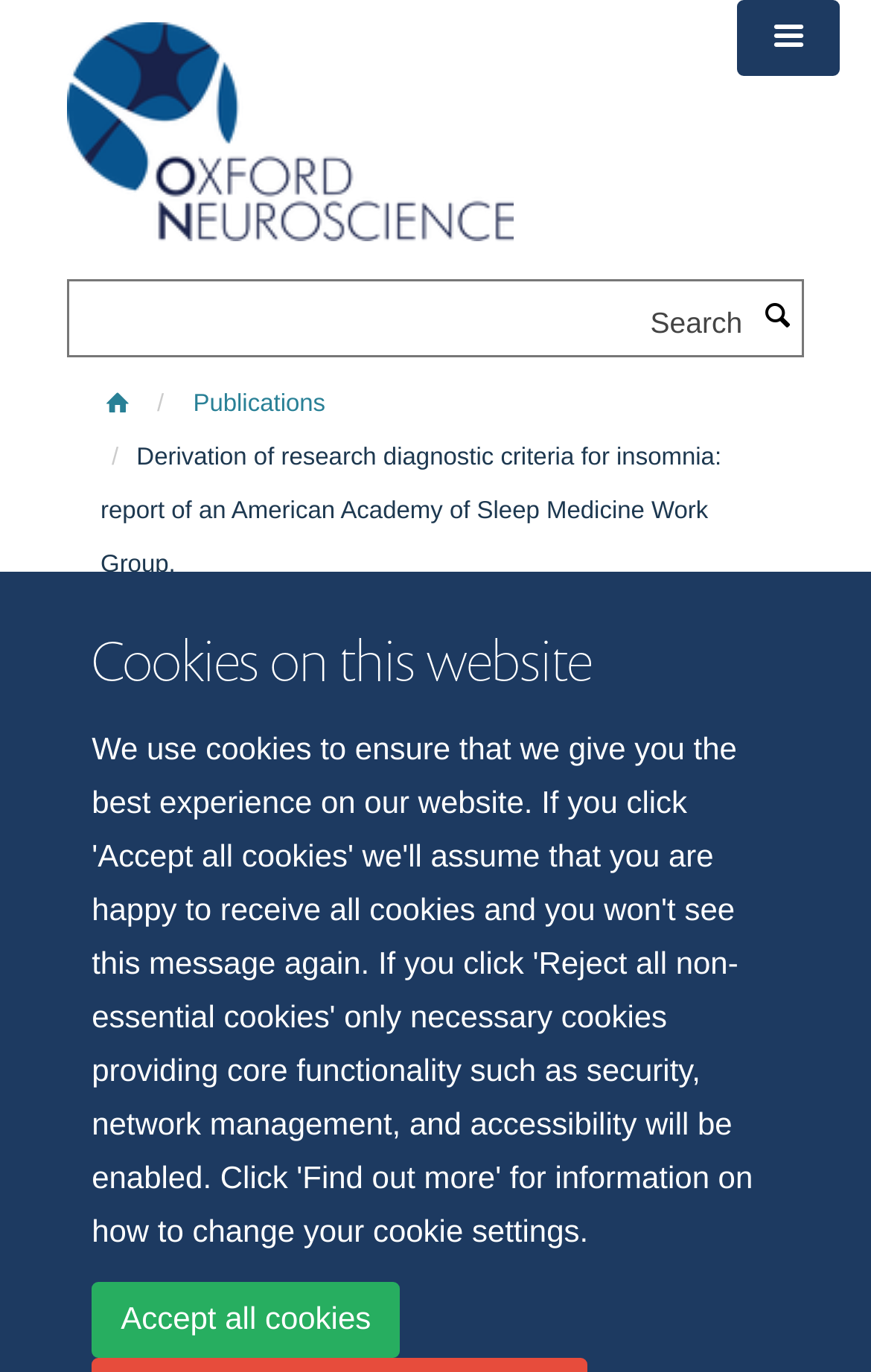Return the bounding box coordinates of the UI element that corresponds to this description: "Publications". The coordinates must be given as four float numbers in the range of 0 and 1, [left, top, right, bottom].

[0.209, 0.277, 0.386, 0.313]